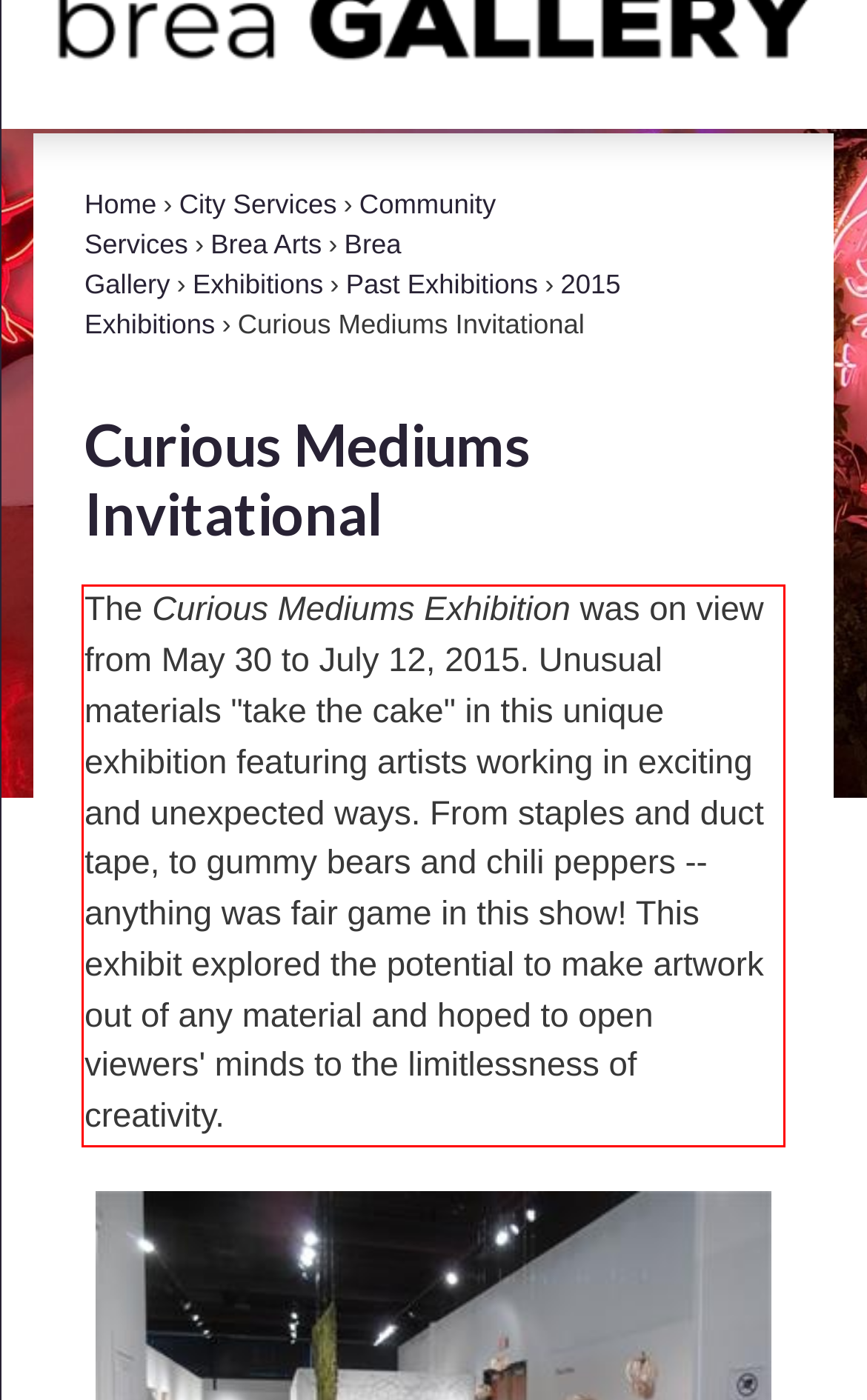Inspect the webpage screenshot that has a red bounding box and use OCR technology to read and display the text inside the red bounding box.

The Curious Mediums Exhibition was on view from May 30 to July 12, 2015. Unusual materials "take the cake" in this unique exhibition featuring artists working in exciting and unexpected ways. From staples and duct tape, to gummy bears and chili peppers -- anything was fair game in this show! This exhibit explored the potential to make artwork out of any material and hoped to open viewers' minds to the limitlessness of creativity.